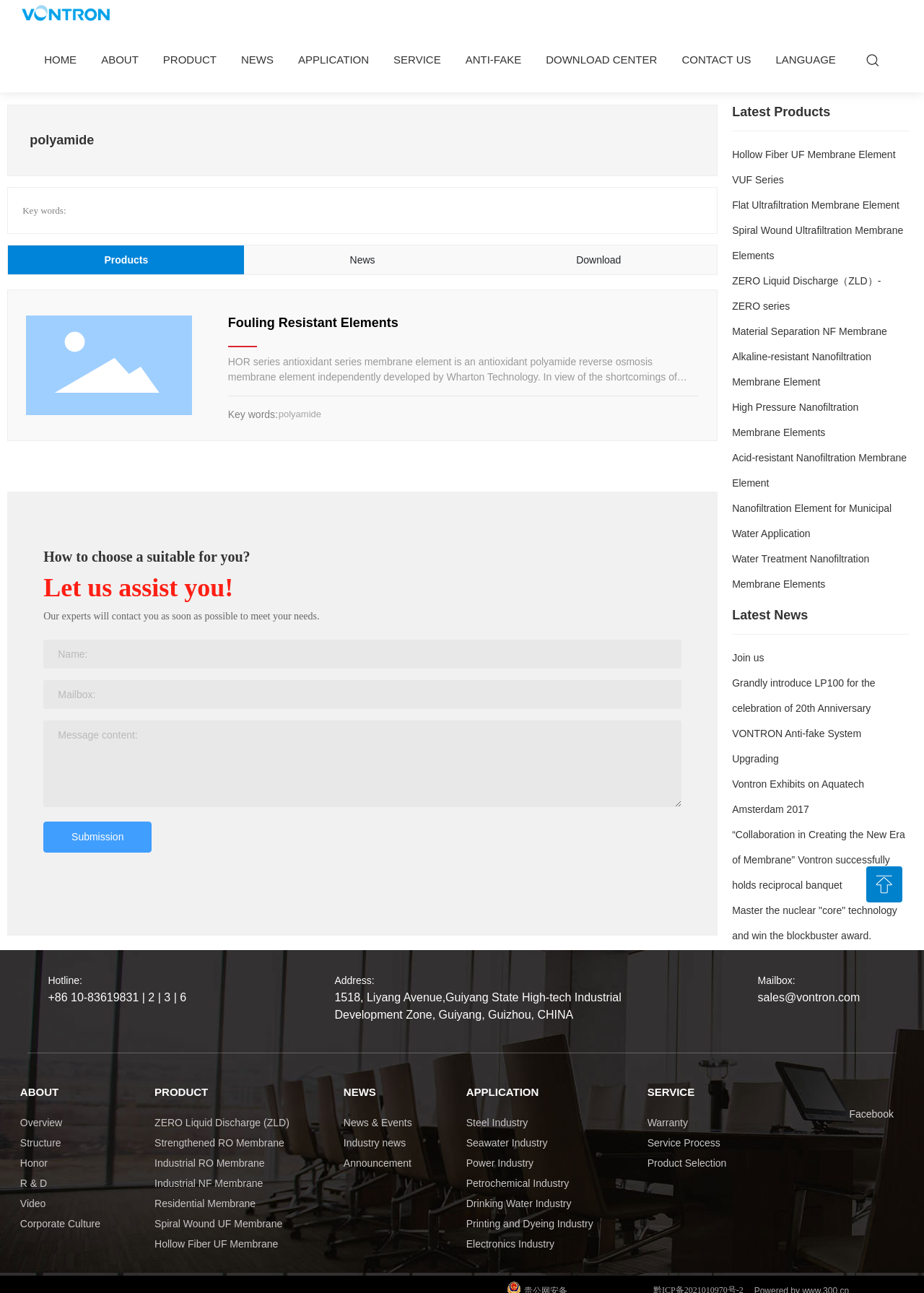Determine the bounding box coordinates of the section I need to click to execute the following instruction: "View 'Business Ethics: Utilitarianism, Rights, Justice, Caring, and Virtue Theories'". Provide the coordinates as four float numbers between 0 and 1, i.e., [left, top, right, bottom].

None